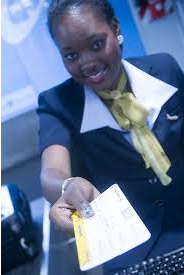Craft a descriptive caption that covers all aspects of the image.

The image captures a cheerful airport staff member in a smart airline uniform, presenting a boarding pass to a passenger. She is standing at a check-in counter, likely for Air Namibia, showcasing the customer service aspect of air travel. The background hints at an airport setting, and her warm smile reflects the hospitality that passengers can expect while checking in for their Air Namibia flights. This visual emphasizes the airline's commitment to providing assistance to travelers as they prepare for their journey, ensuring a smooth check-in process.